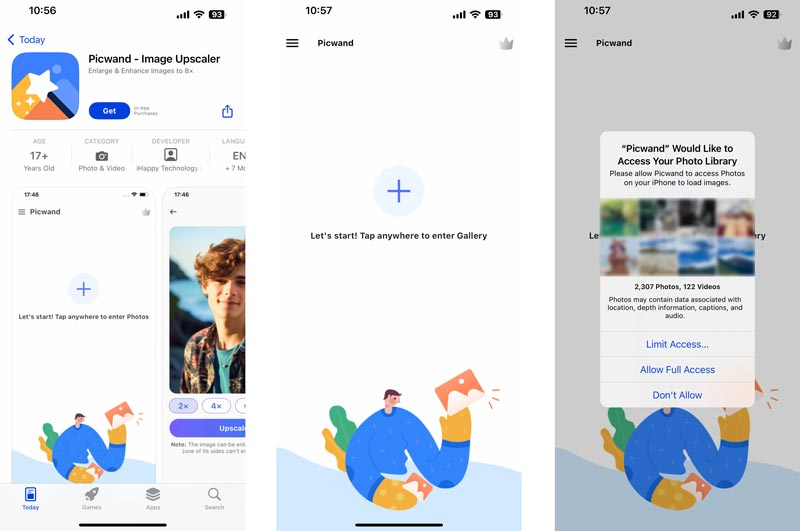Offer a detailed explanation of the image and its components.

The image showcases the user interface of the Picwand app, a powerful image upscaling tool designed for both Android and iPhone devices. The app features a welcoming screen with a call-to-action saying, "Let's start! Tap anywhere to enter Gallery," highlighted by an engaging illustration of a character holding a photo. On the left, users see options for selecting different upscaling factors, such as 2× and 4×, ensuring that they can easily navigate to enhance their images. The right side of the image demonstrates a permission pop-up requesting access to the user's photo library, emphasizing the app's functionality in importing and processing images. Overall, Picwand is positioned as an intuitive solution for easily enlarging and enhancing images with advanced AI algorithms.